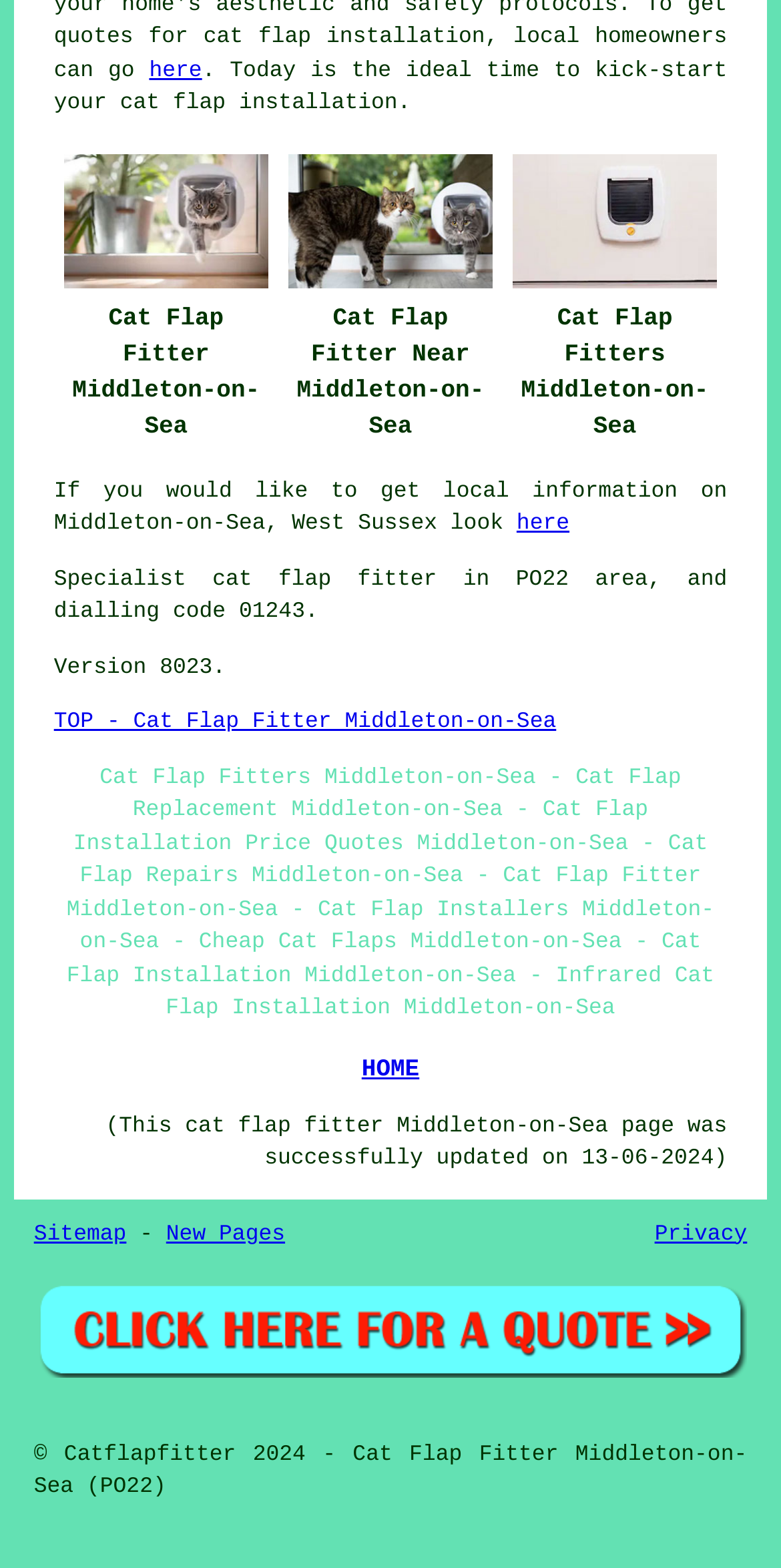Identify the bounding box coordinates of the part that should be clicked to carry out this instruction: "go to 'here'".

[0.191, 0.038, 0.259, 0.053]